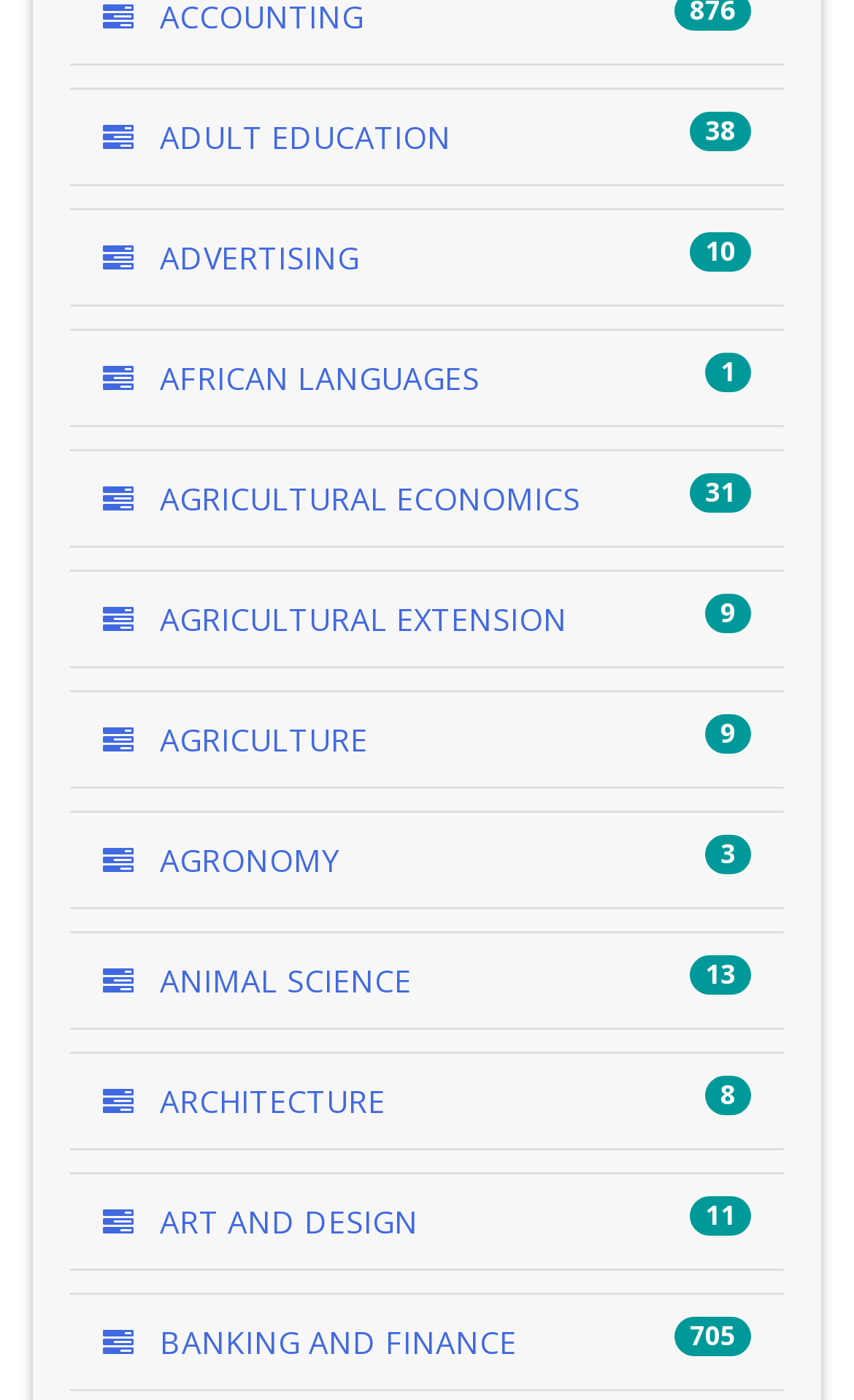Given the description ARCHITECTURE 8, predict the bounding box coordinates of the UI element. Ensure the coordinates are in the format (top-left x, top-left y, bottom-right x, bottom-right y) and all values are between 0 and 1.

[0.121, 0.772, 0.451, 0.802]